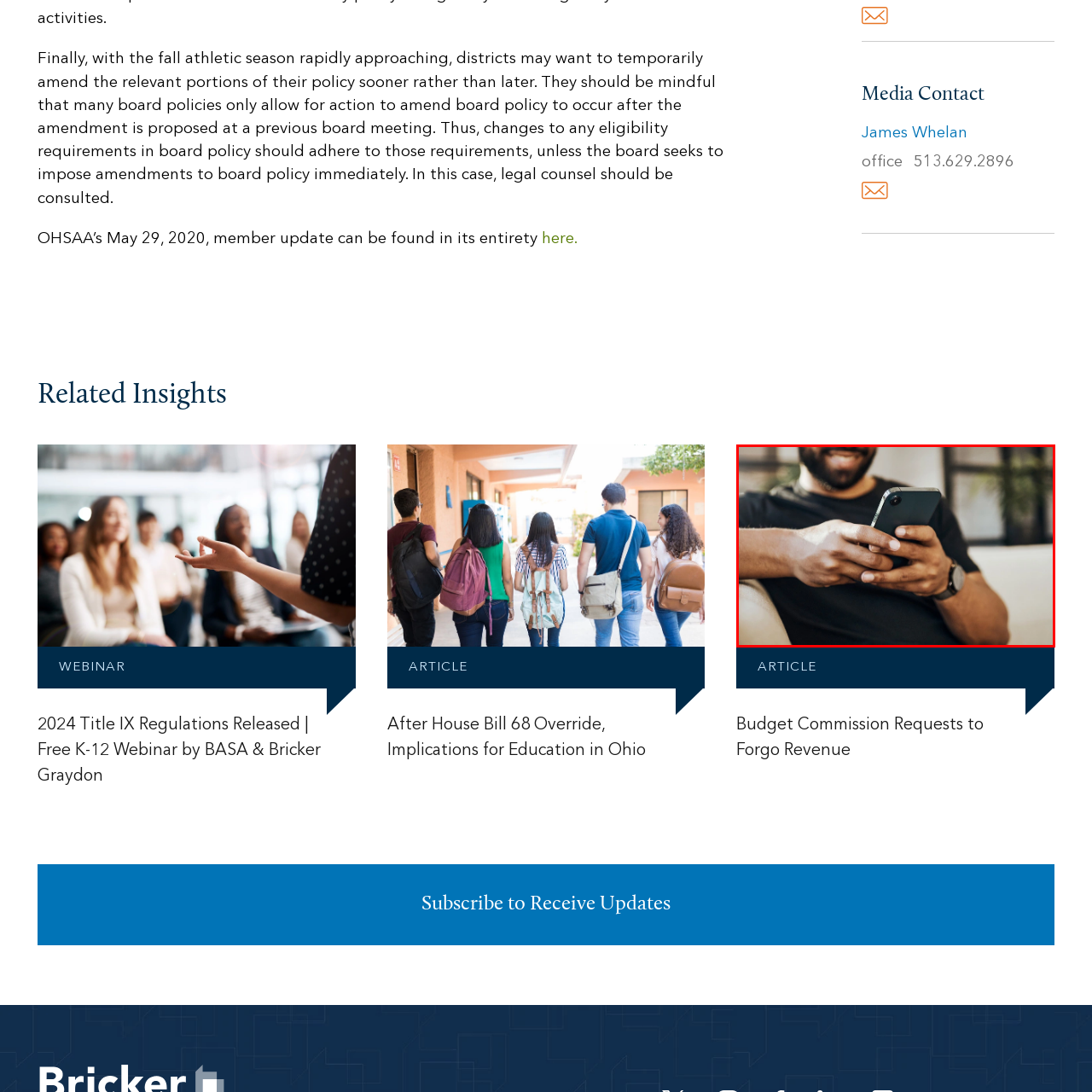What is the atmosphere in the background?
Look closely at the image inside the red bounding box and answer the question with as much detail as possible.

The soft lighting and hint of greenery in the background contribute to a relaxed atmosphere, which is evident from the person's casual yet focused demeanor while using the smartphone.